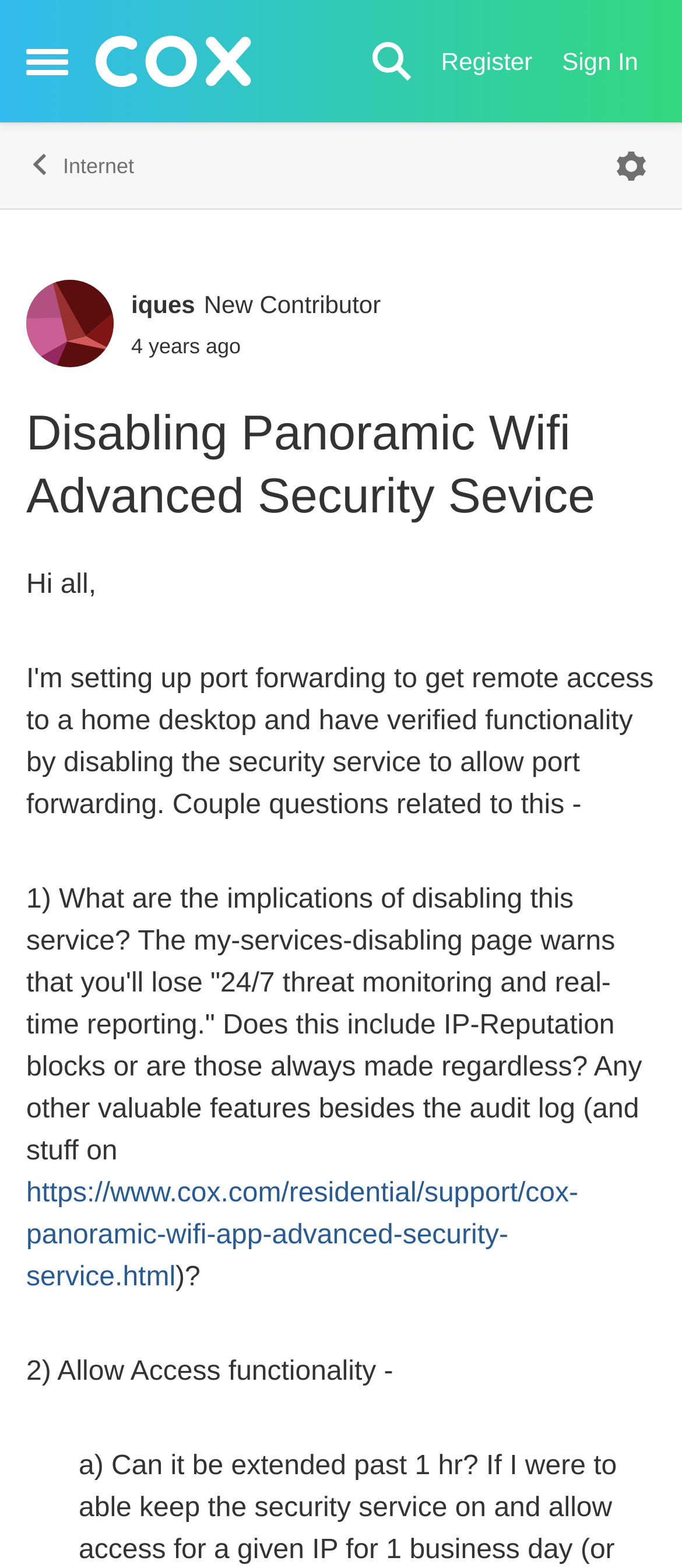Can you determine the main header of this webpage?

Disabling Panoramic Wifi Advanced Security Sevice